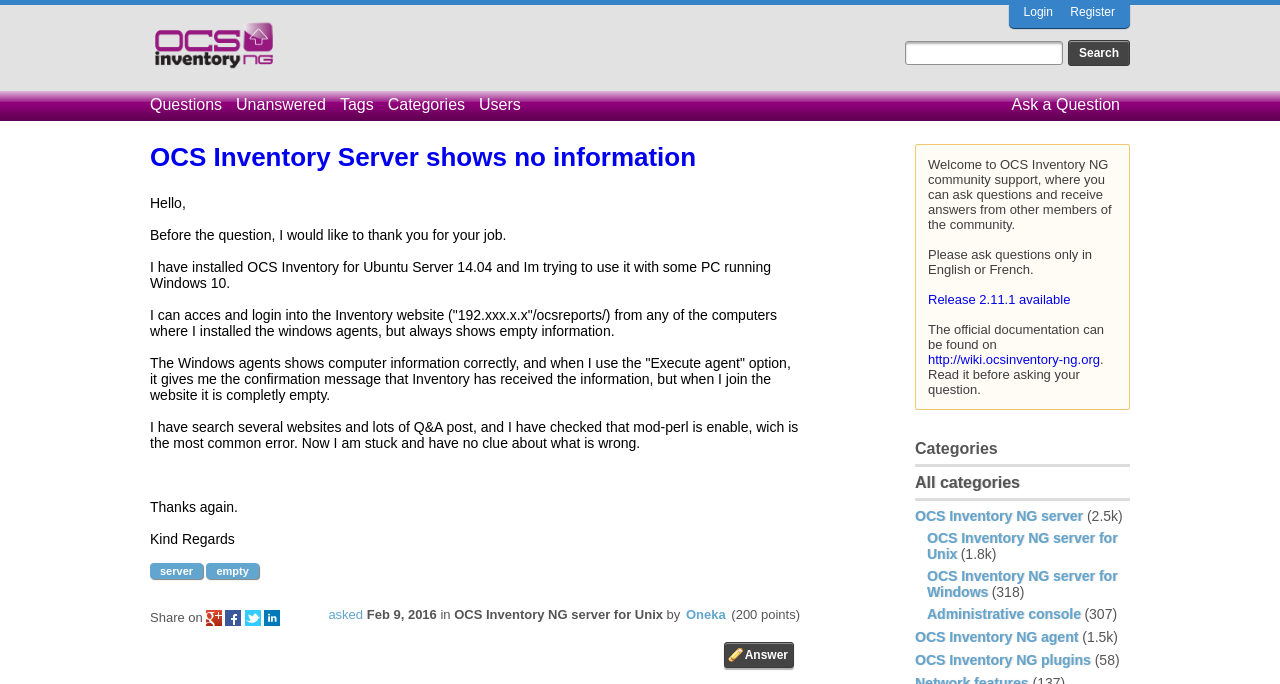Please identify the bounding box coordinates of the element's region that should be clicked to execute the following instruction: "Search for questions". The bounding box coordinates must be four float numbers between 0 and 1, i.e., [left, top, right, bottom].

[0.834, 0.058, 0.883, 0.096]